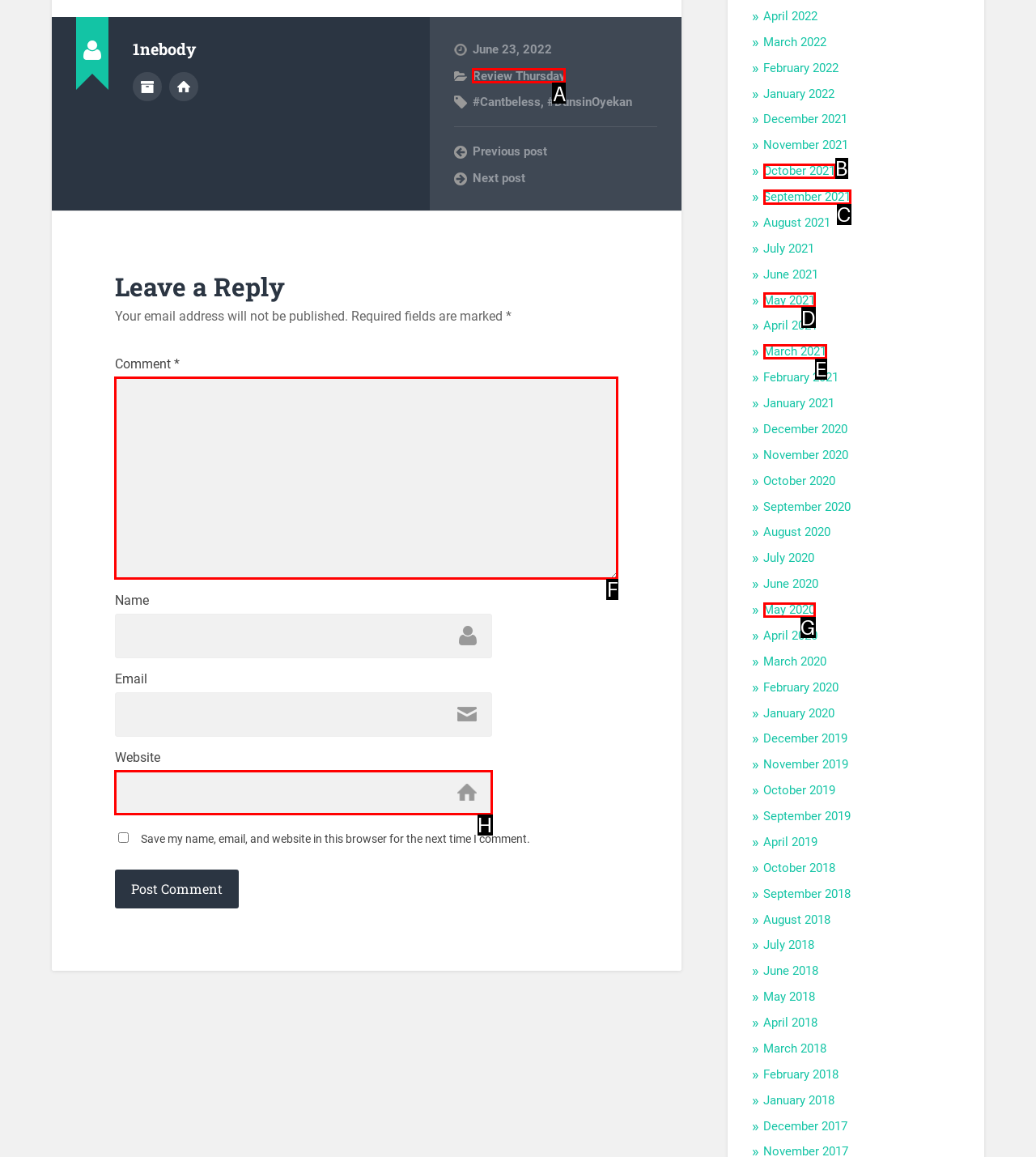Select the option that corresponds to the description: parent_node: Website name="url"
Respond with the letter of the matching choice from the options provided.

H